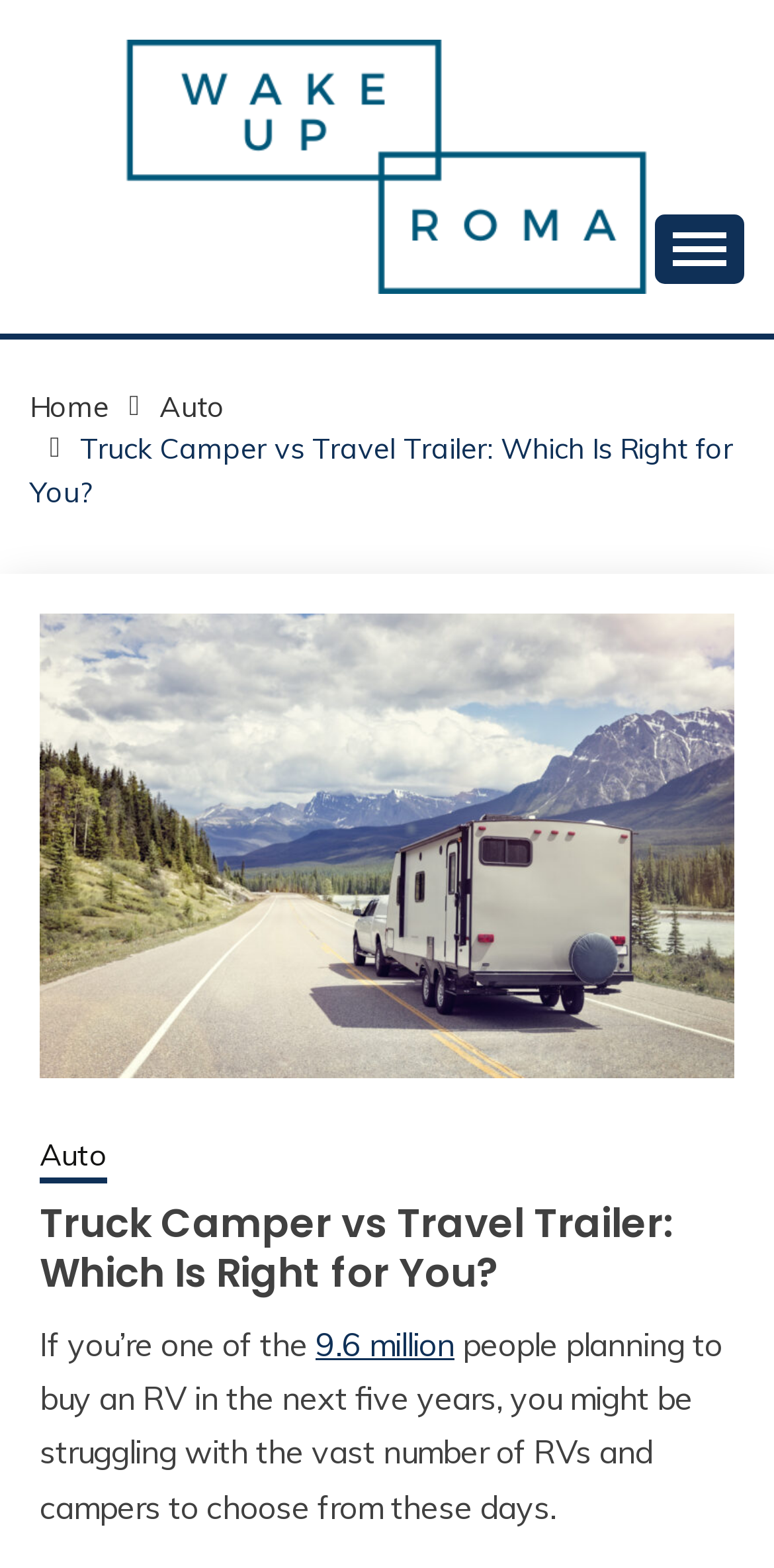Determine the coordinates of the bounding box that should be clicked to complete the instruction: "Read the article about Truck Camper vs Travel Trailer". The coordinates should be represented by four float numbers between 0 and 1: [left, top, right, bottom].

[0.051, 0.765, 0.949, 0.828]